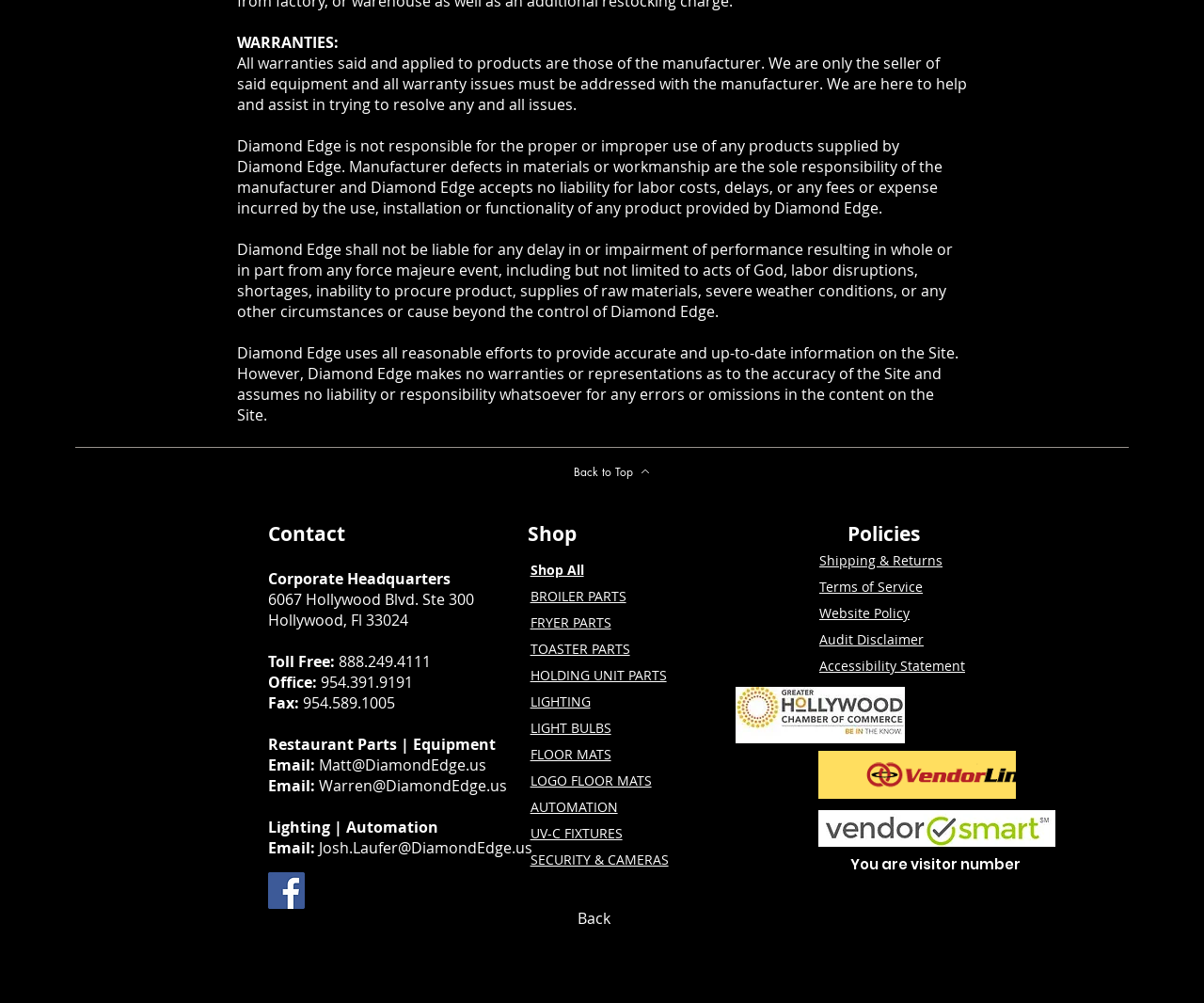Please locate the bounding box coordinates of the region I need to click to follow this instruction: "Check Website Policy".

[0.68, 0.603, 0.755, 0.62]